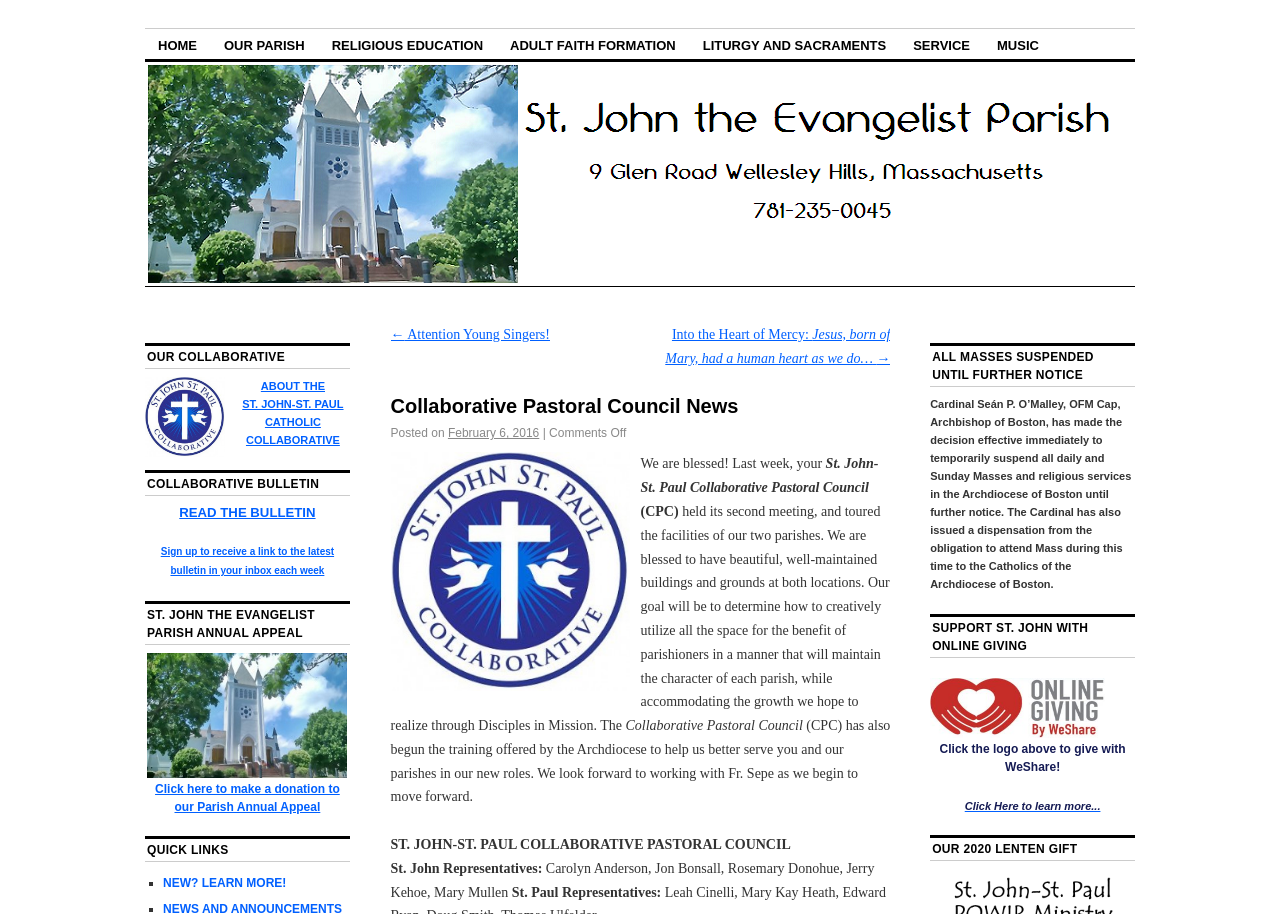Identify the bounding box coordinates of the element to click to follow this instruction: 'Learn more about the St. John-St. Paul Collaborative'. Ensure the coordinates are four float values between 0 and 1, provided as [left, top, right, bottom].

[0.189, 0.416, 0.268, 0.488]